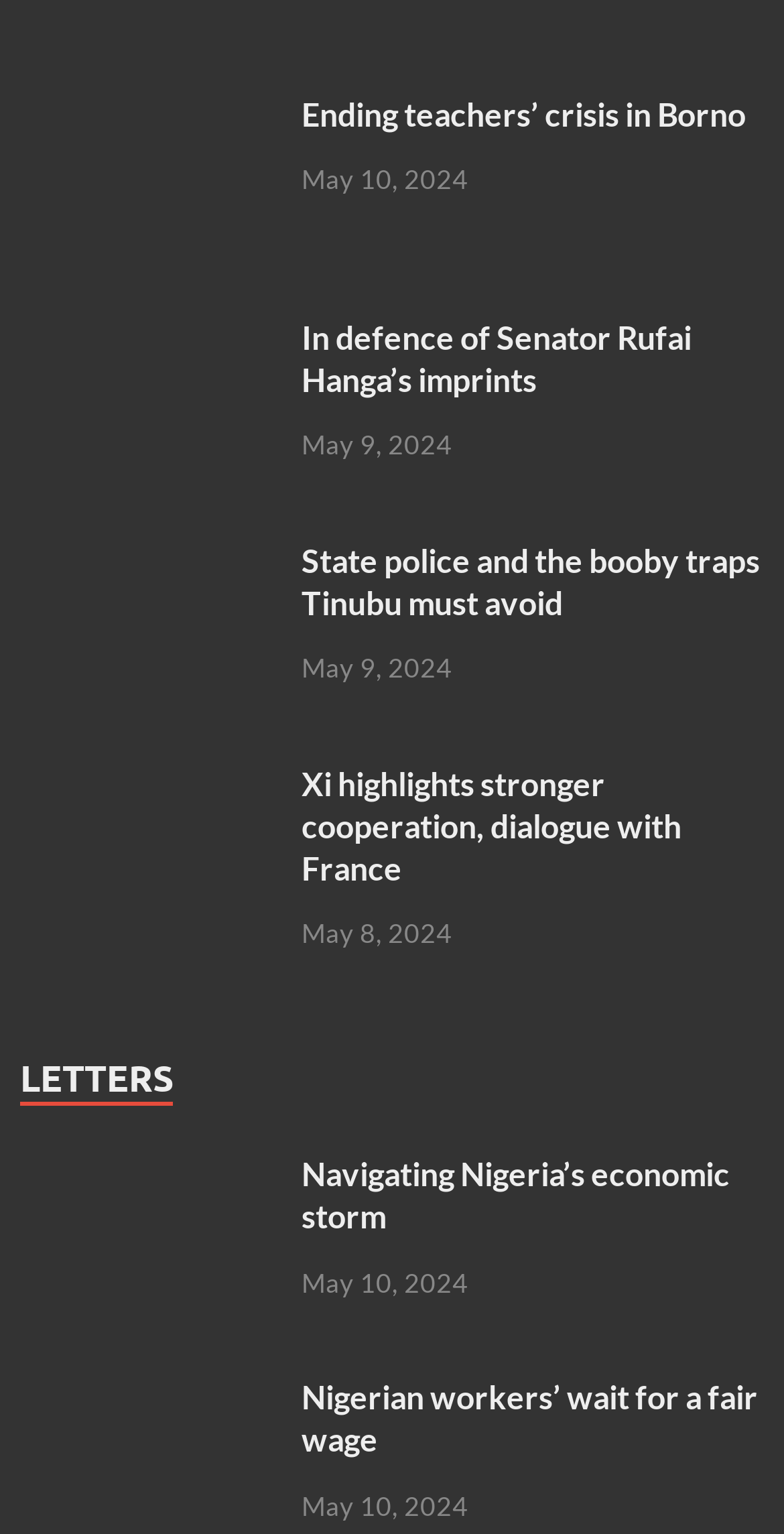What is the topic of the first article?
Please analyze the image and answer the question with as much detail as possible.

I looked at the first heading on the page, which reads 'Ending teachers’ crisis in Borno'. This suggests that the topic of the first article is the crisis faced by teachers in Borno.